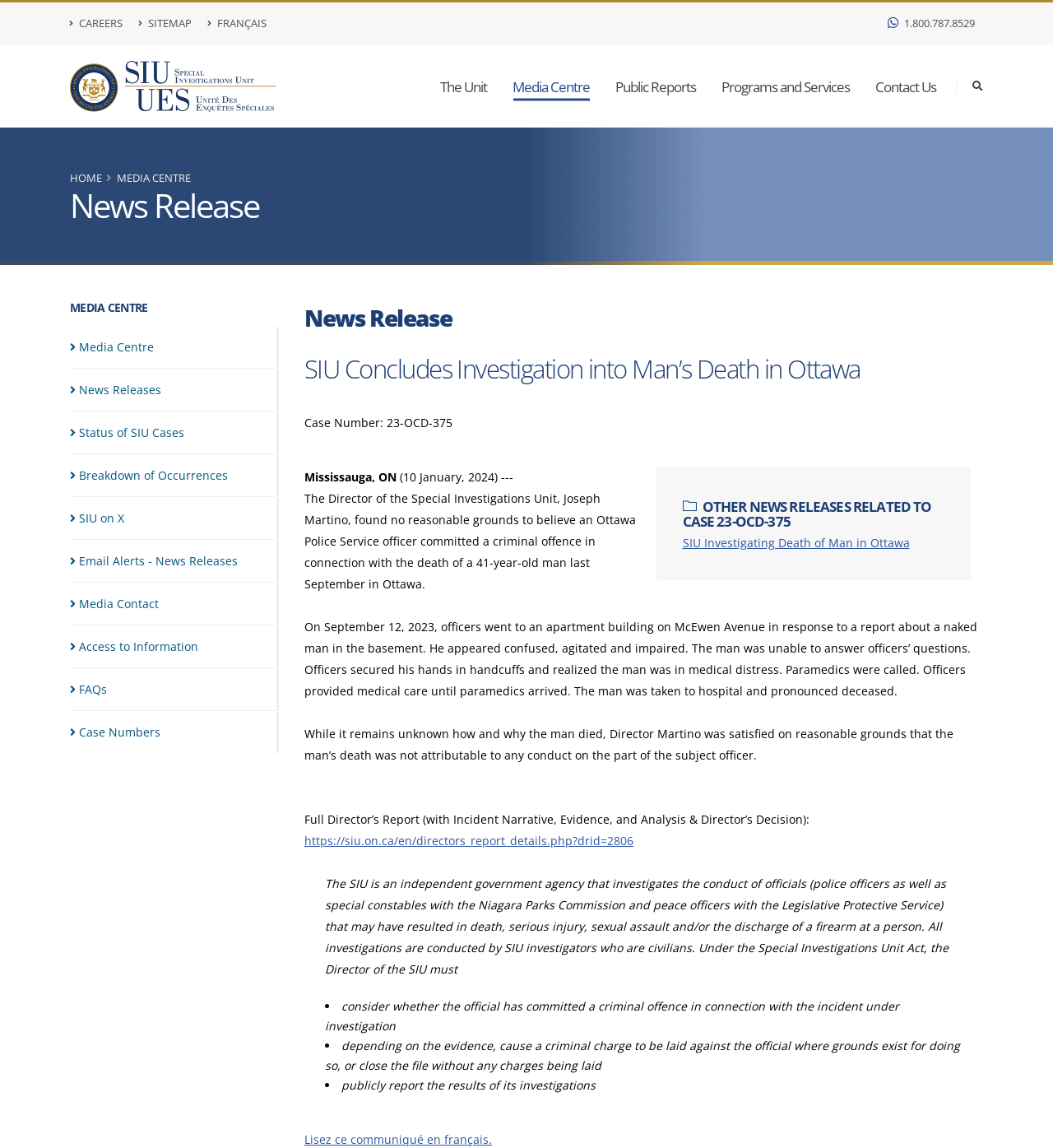Please find and report the bounding box coordinates of the element to click in order to perform the following action: "Read full Director’s Report". The coordinates should be expressed as four float numbers between 0 and 1, in the format [left, top, right, bottom].

[0.289, 0.725, 0.602, 0.739]